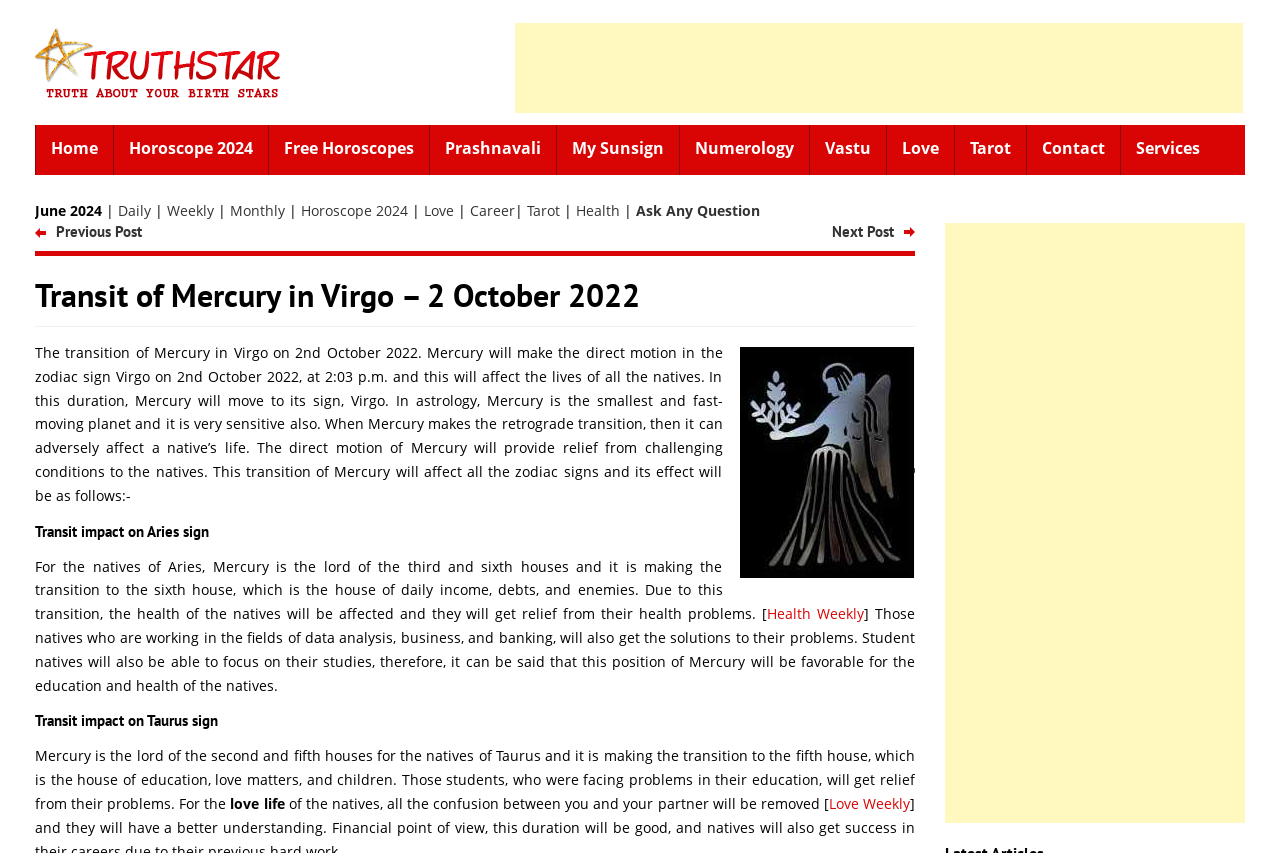Use the details in the image to answer the question thoroughly: 
What is the purpose of Mercury's direct motion?

According to the webpage, Mercury's direct motion will provide relief from challenging conditions to the natives, which means that it will have a positive impact on their lives.